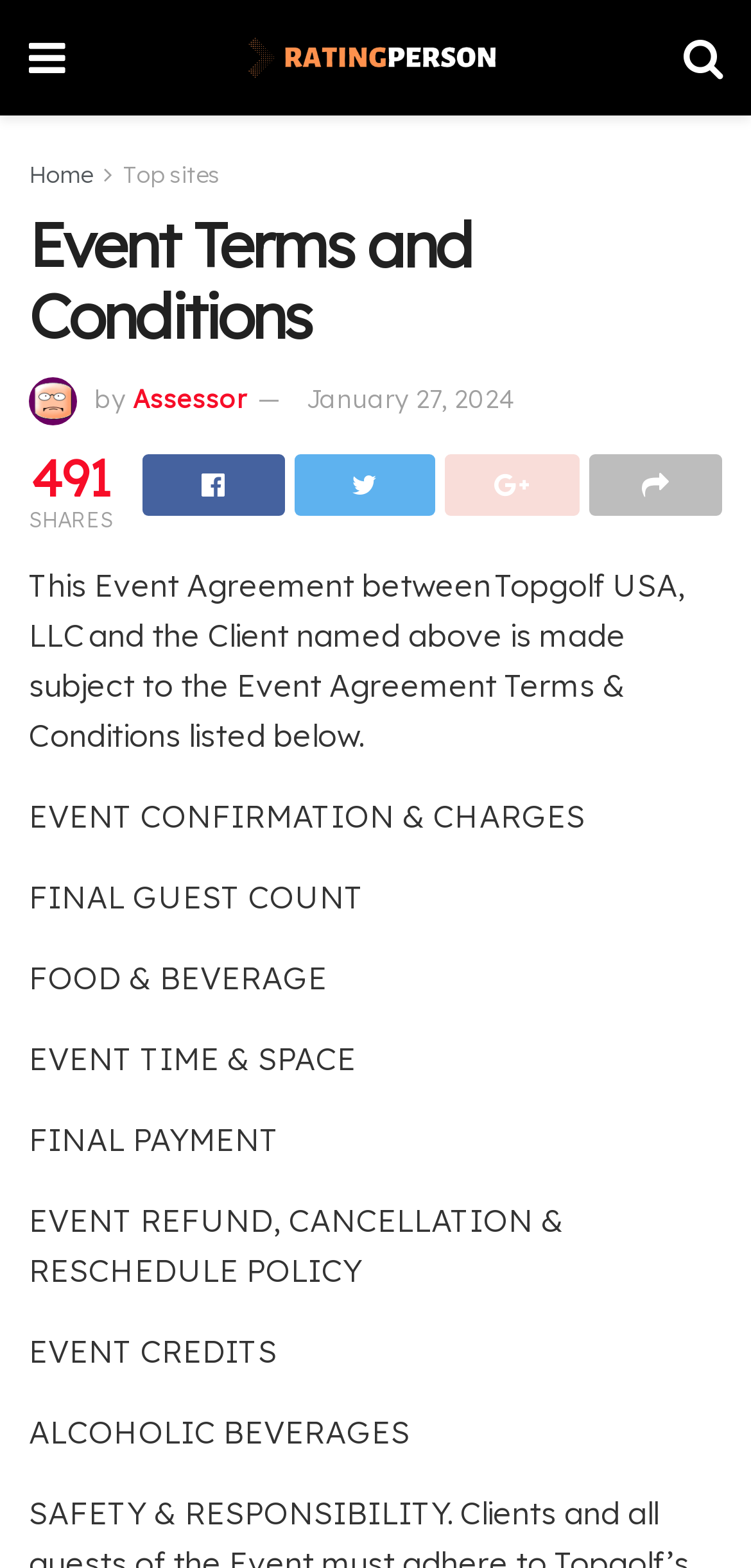Find the bounding box of the web element that fits this description: "Top sites".

[0.164, 0.102, 0.292, 0.12]